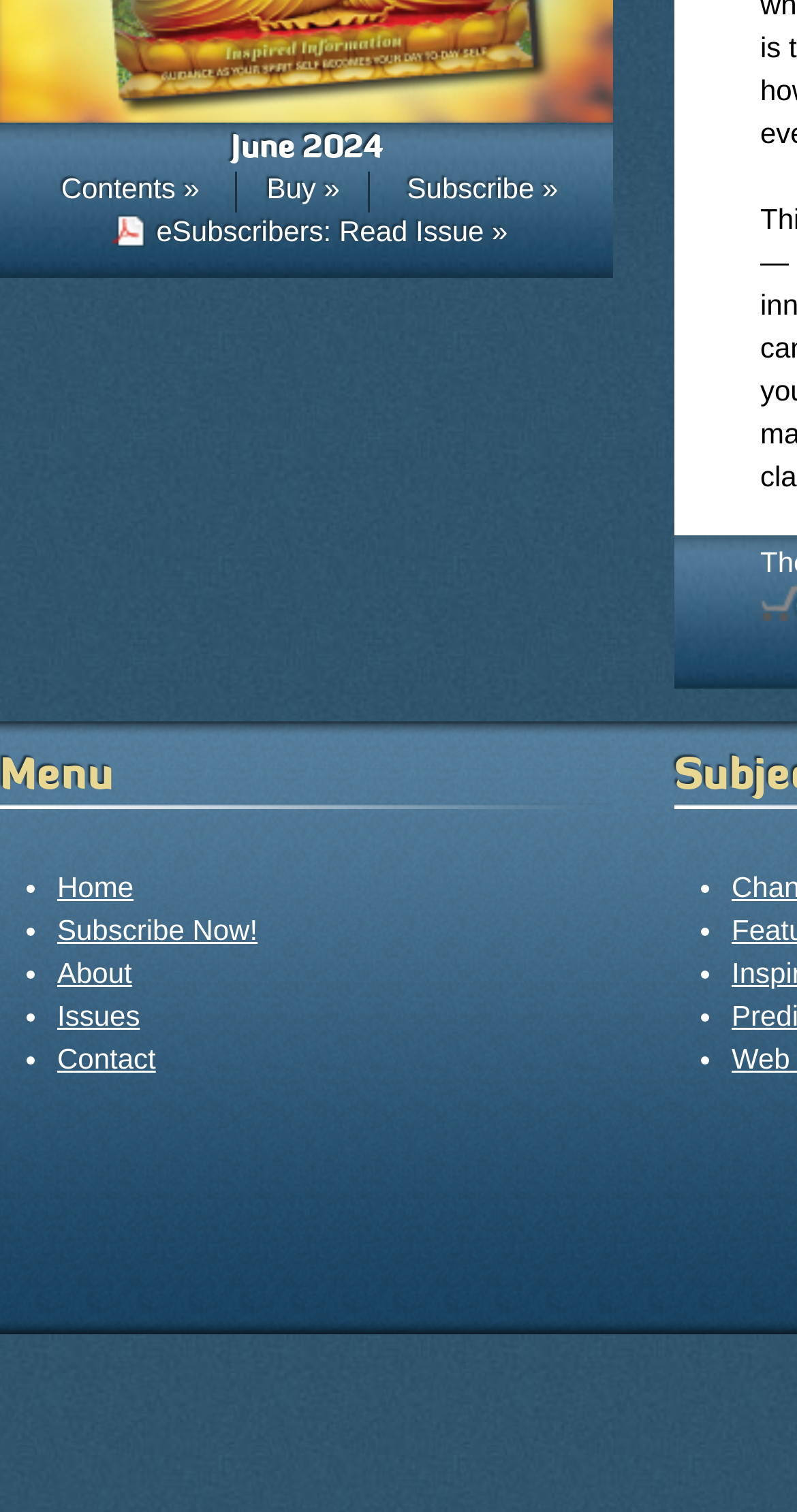Answer the following query with a single word or phrase:
What is the month displayed at the top?

June 2024